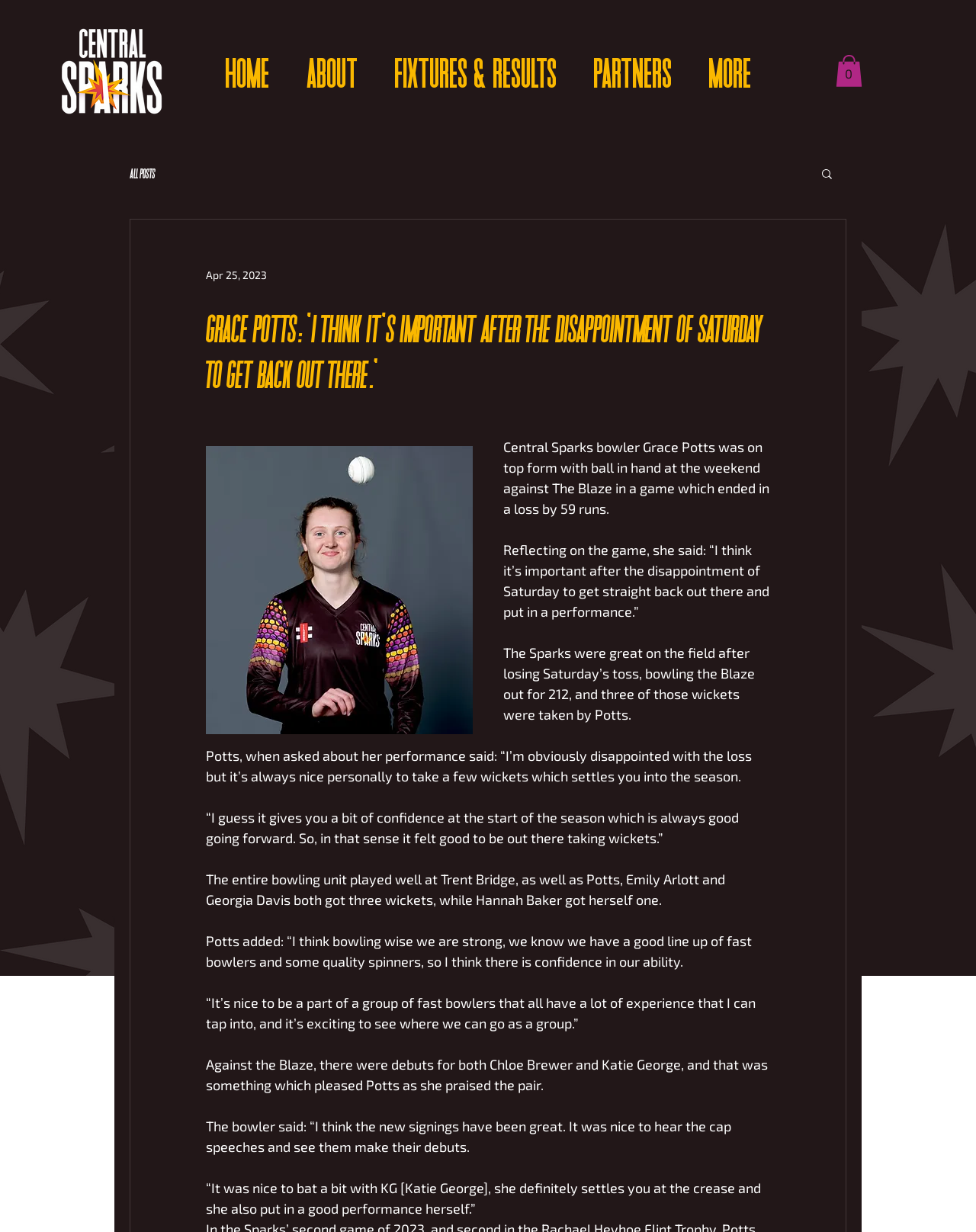Please provide a short answer using a single word or phrase for the question:
How many debuts were there in the game against The Blaze?

Two